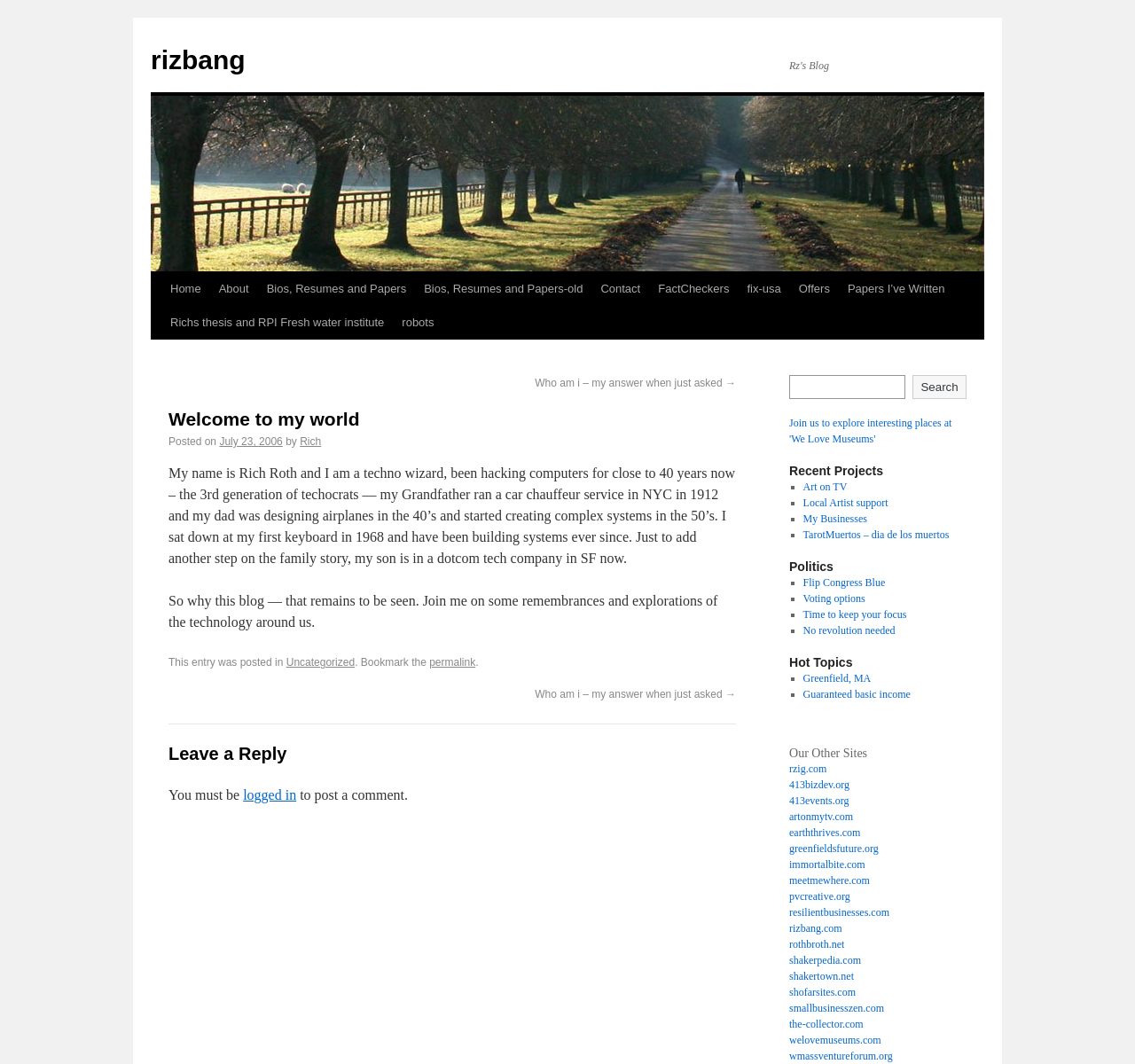Please mark the clickable region by giving the bounding box coordinates needed to complete this instruction: "Contact us".

None